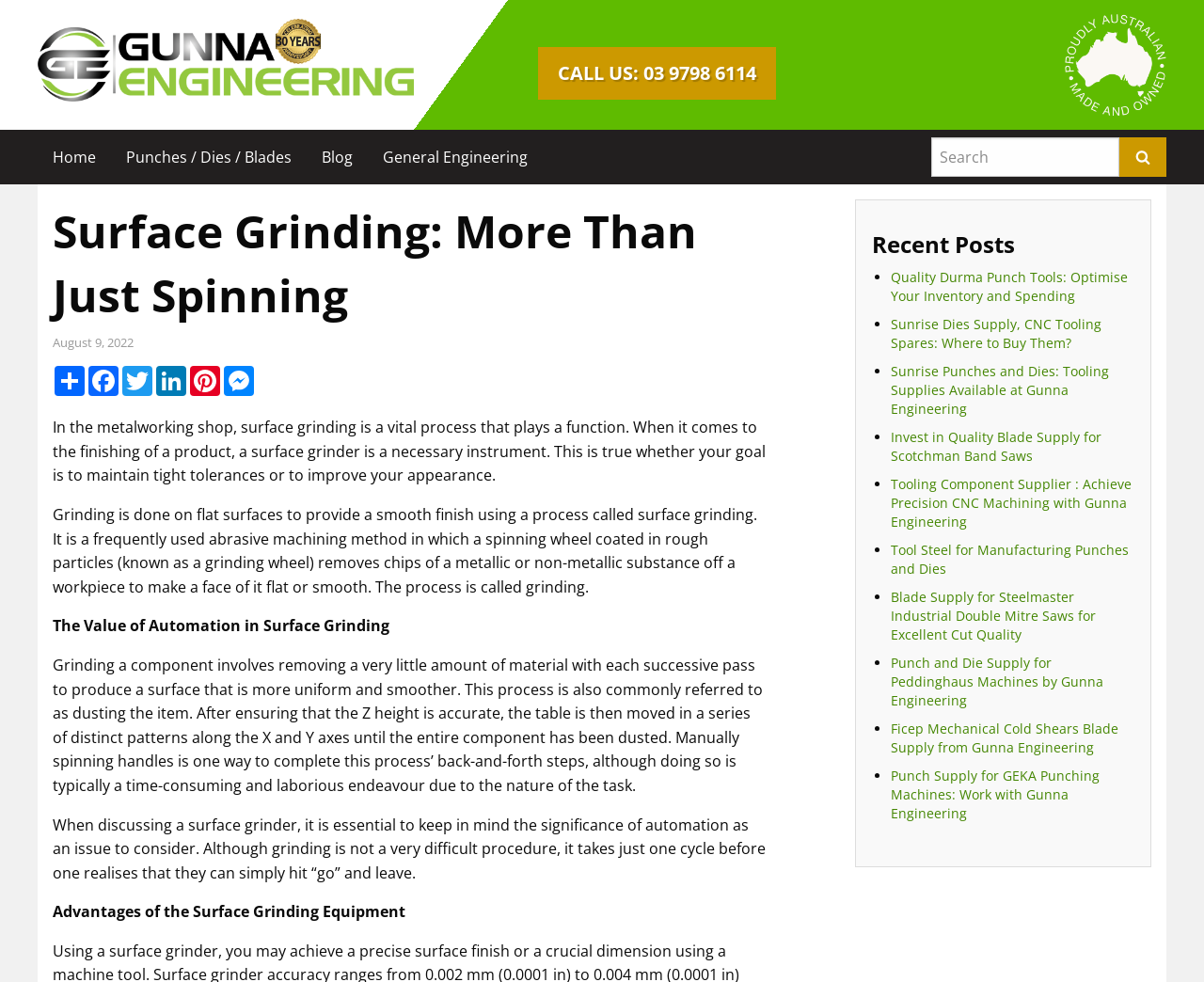What type of products does Gunna Engineering supply?
Give a detailed response to the question by analyzing the screenshot.

The webpage mentions that Gunna Engineering supplies punches, dies, and blades, as seen in the 'Recent Posts' section, which lists several articles related to these products. This suggests that Gunna Engineering is a supplier of these types of products.